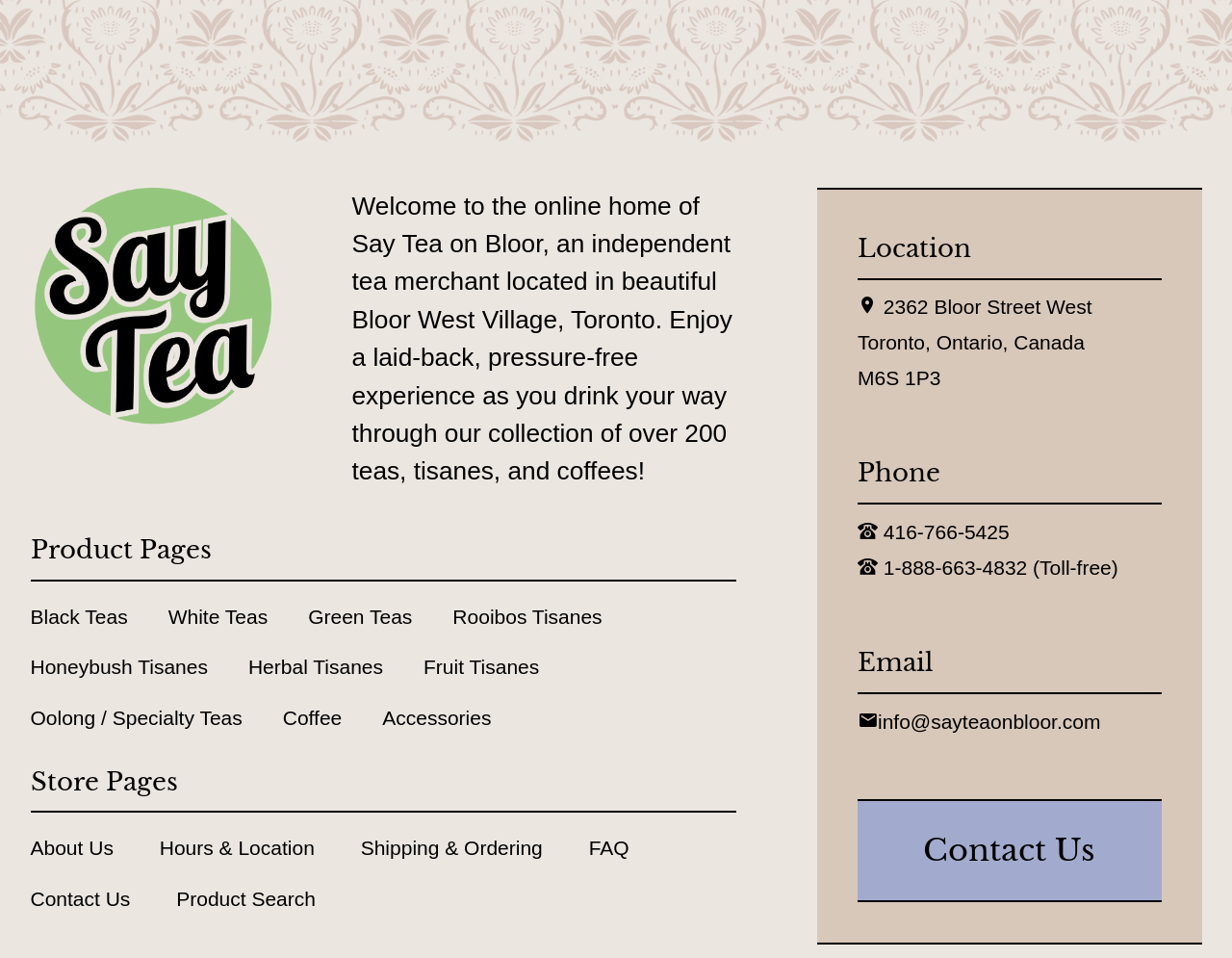Use one word or a short phrase to answer the question provided: 
What is the toll-free telephone number of Say Tea on Bloor?

1-888-663-4832